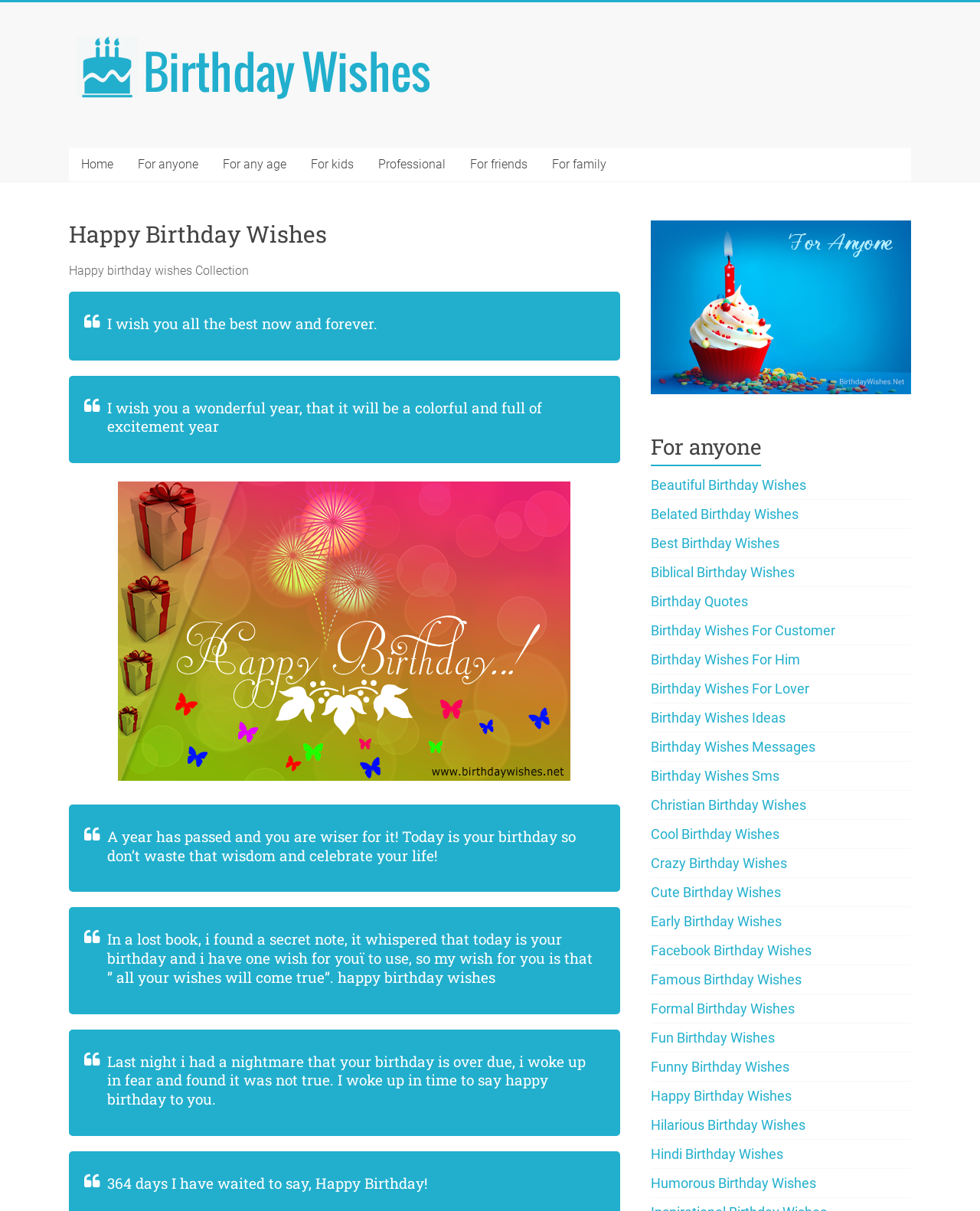Determine the bounding box coordinates of the clickable element to complete this instruction: "Click on 'For friends'". Provide the coordinates in the format of four float numbers between 0 and 1, [left, top, right, bottom].

[0.467, 0.122, 0.551, 0.15]